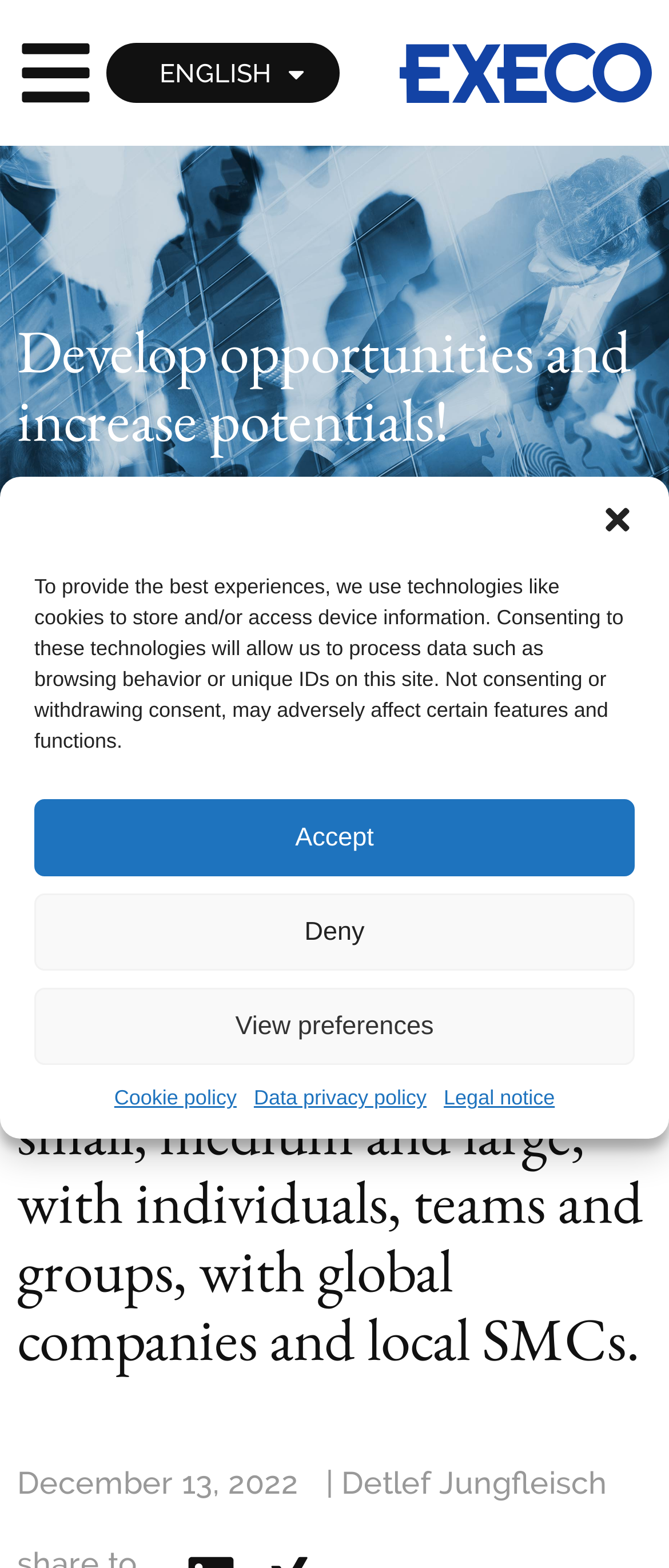From the image, can you give a detailed response to the question below:
What is the date of the article?

The date of the article is December 13, 2022, as stated at the bottom of the page with the author's name '| Detlef Jungfleisch'.